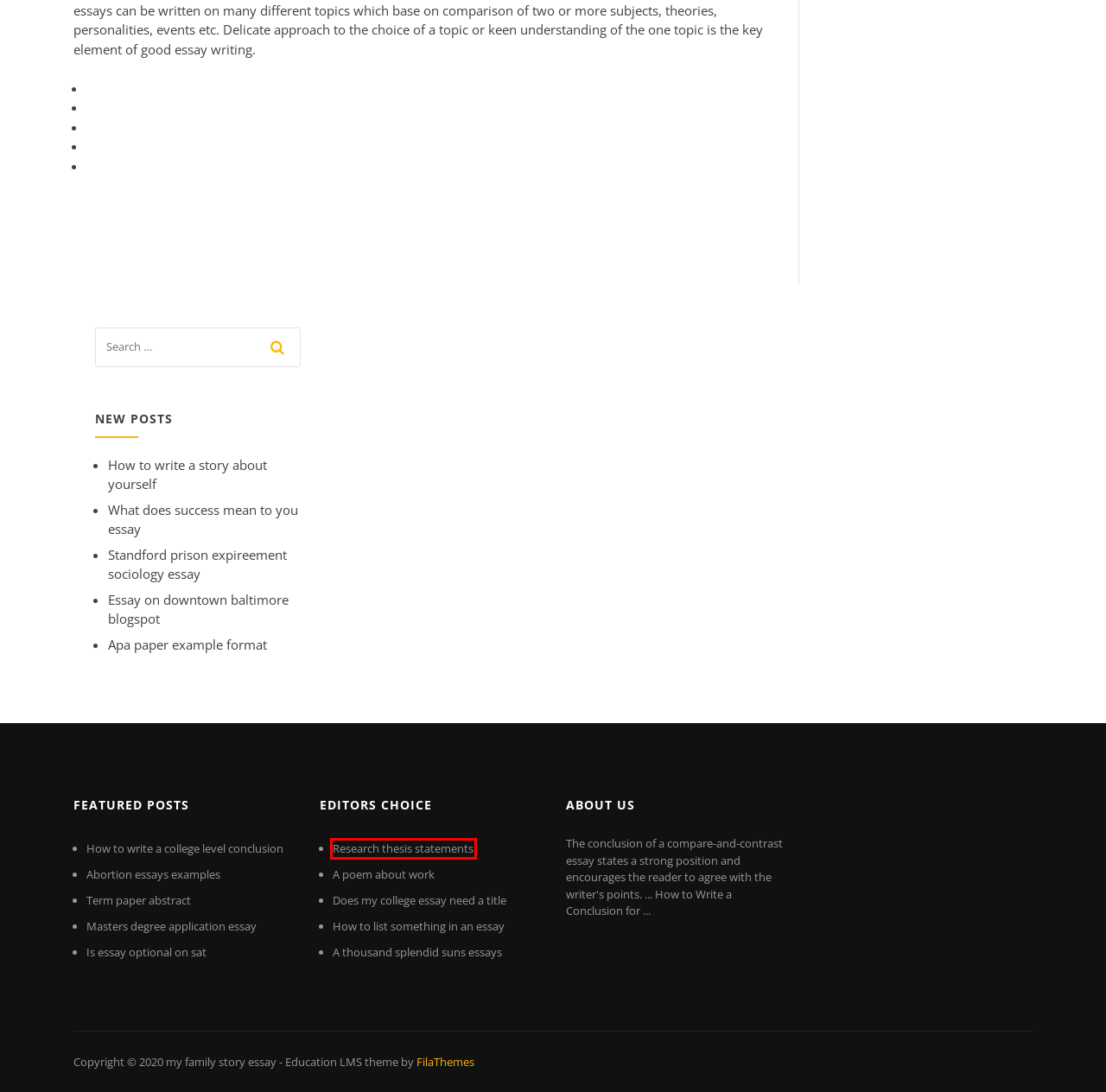You’re provided with a screenshot of a webpage that has a red bounding box around an element. Choose the best matching webpage description for the new page after clicking the element in the red box. The options are:
A. A thousand splendid suns essays akbex
B. Apa paper example format uplcl
C. How to write a college level conclusion pidqd
D. Masters degree application essay zekba
E. How to write a story about yourself exvxm
F. Standford prison expireement sociology essay plnxq
G. Term paper abstract kiplf
H. Research thesis statements nkofm

H